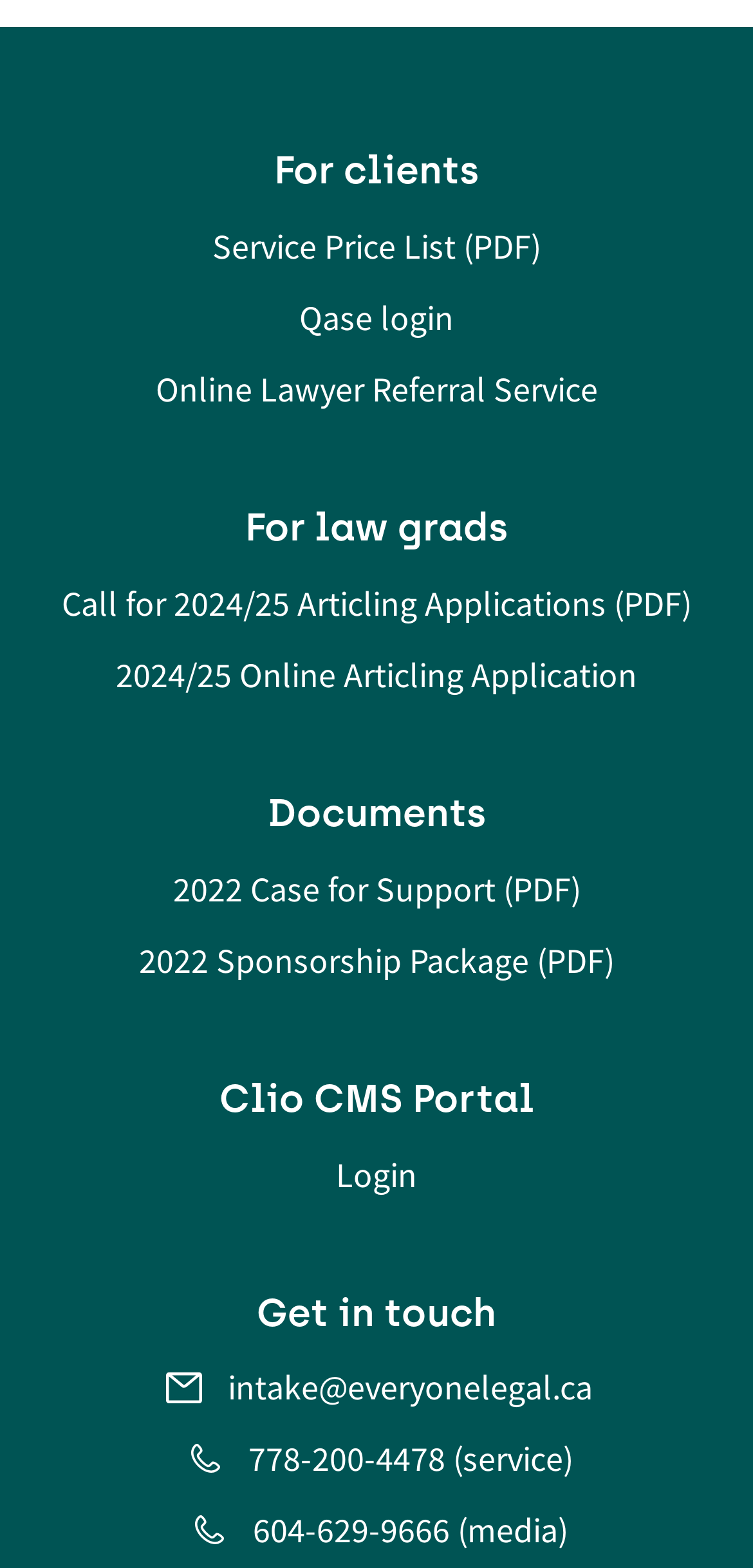Give the bounding box coordinates for the element described by: "intake@everyonelegal.ca".

[0.038, 0.868, 0.962, 0.901]